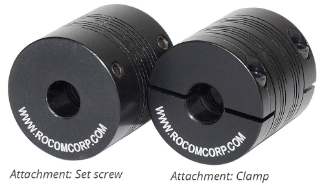Explain what is happening in the image with as much detail as possible.

The image displays two types of light duty flexible couplings manufactured by Rocom Corp, showcasing their distinct attachment styles: a set screw attachment on the left and a clamp attachment on the right. These couplings are designed to connect rotating shafts, allowing for misalignment and minimizing mechanical load. The black finish of the couplings lends a sleek and robust appearance, while the engraved logo and website on the surface provide brand visibility. This visual is particularly relevant for applications requiring reliable mechanical performance and easy disconnection for inspection or maintenance.